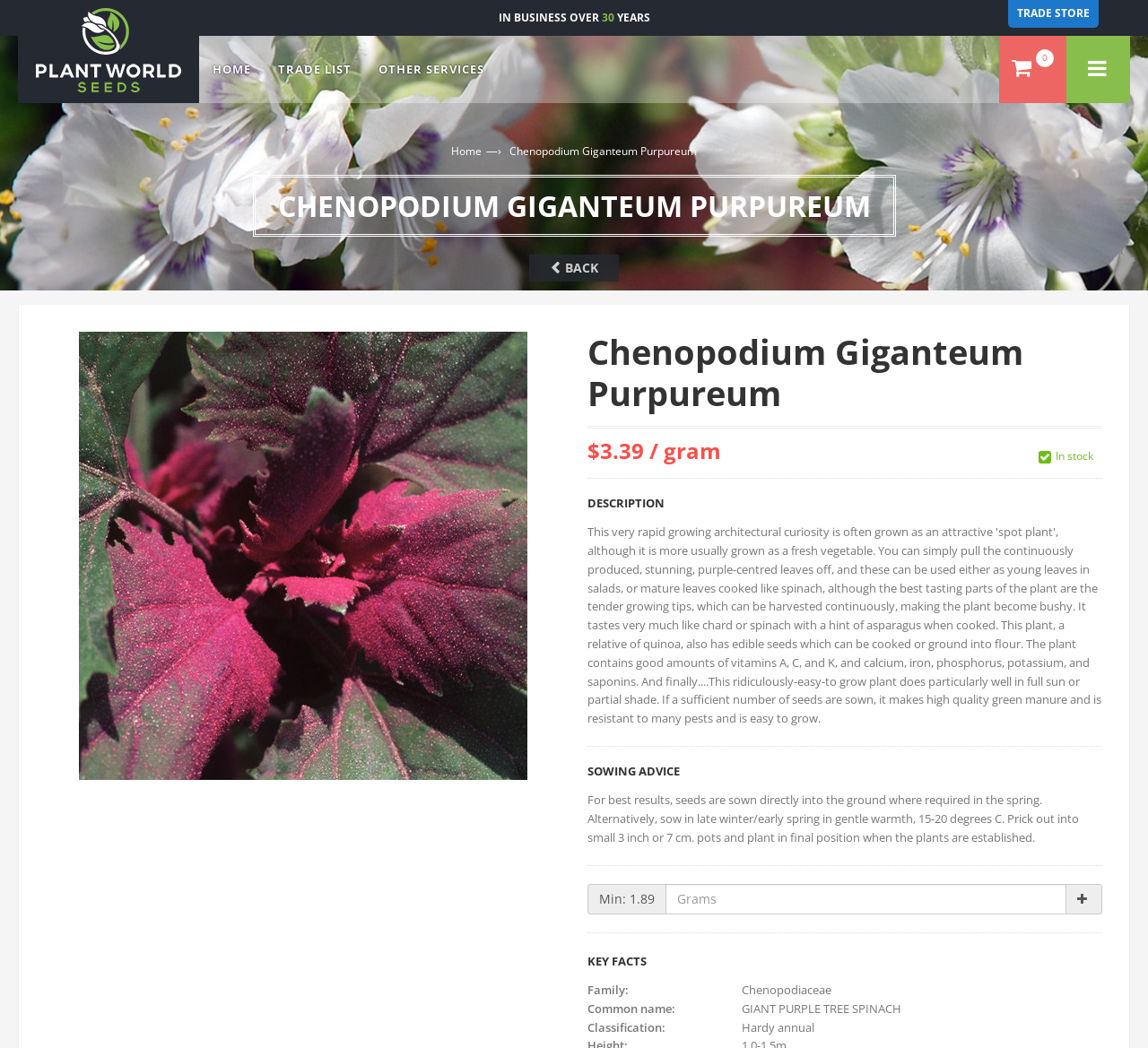Please locate the bounding box coordinates of the element that should be clicked to achieve the given instruction: "Click Chenopodium Giganteum Purpureum".

[0.444, 0.137, 0.607, 0.151]